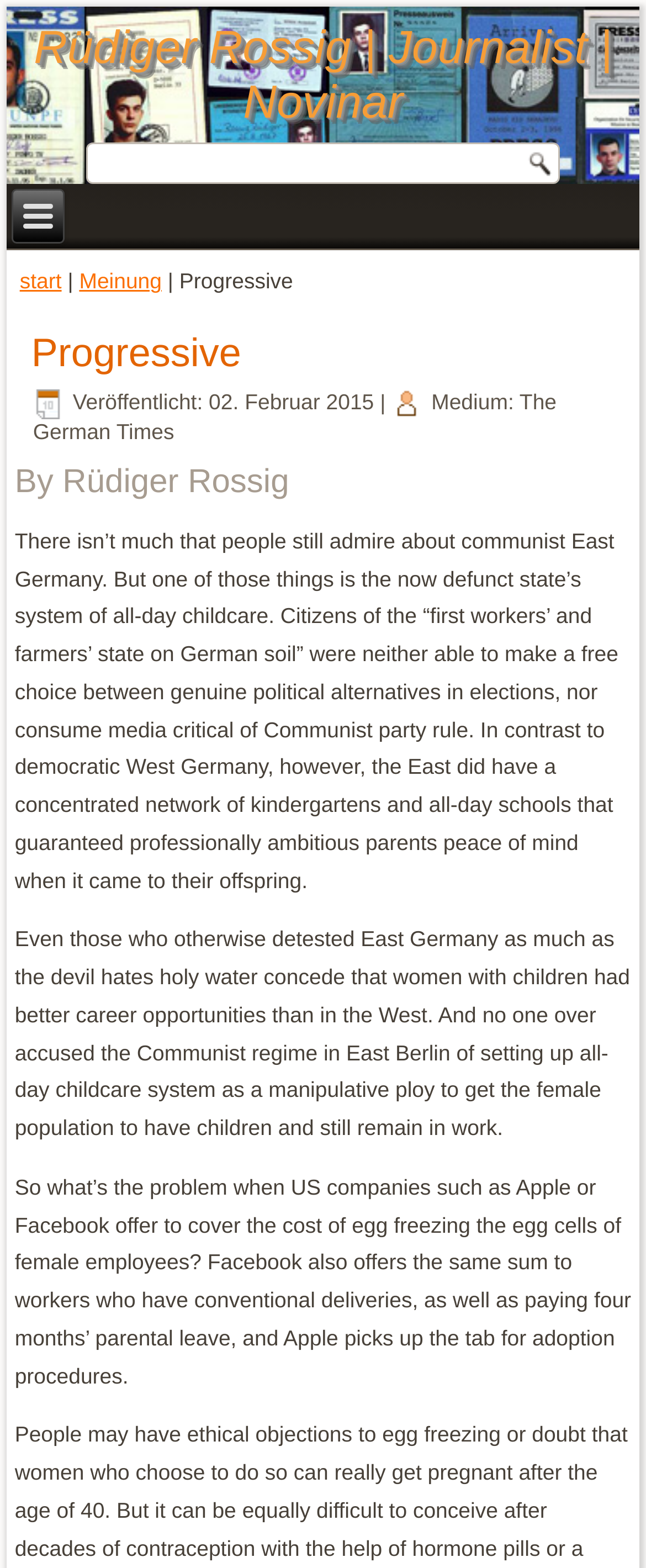What is the title of the article?
Please give a well-detailed answer to the question.

The title of the article can be found in the heading element 'Progressive' which is a subheading of the main heading 'Rüdiger Rossig | Journalist | Novinar'. This suggests that the article is titled 'Progressive'.